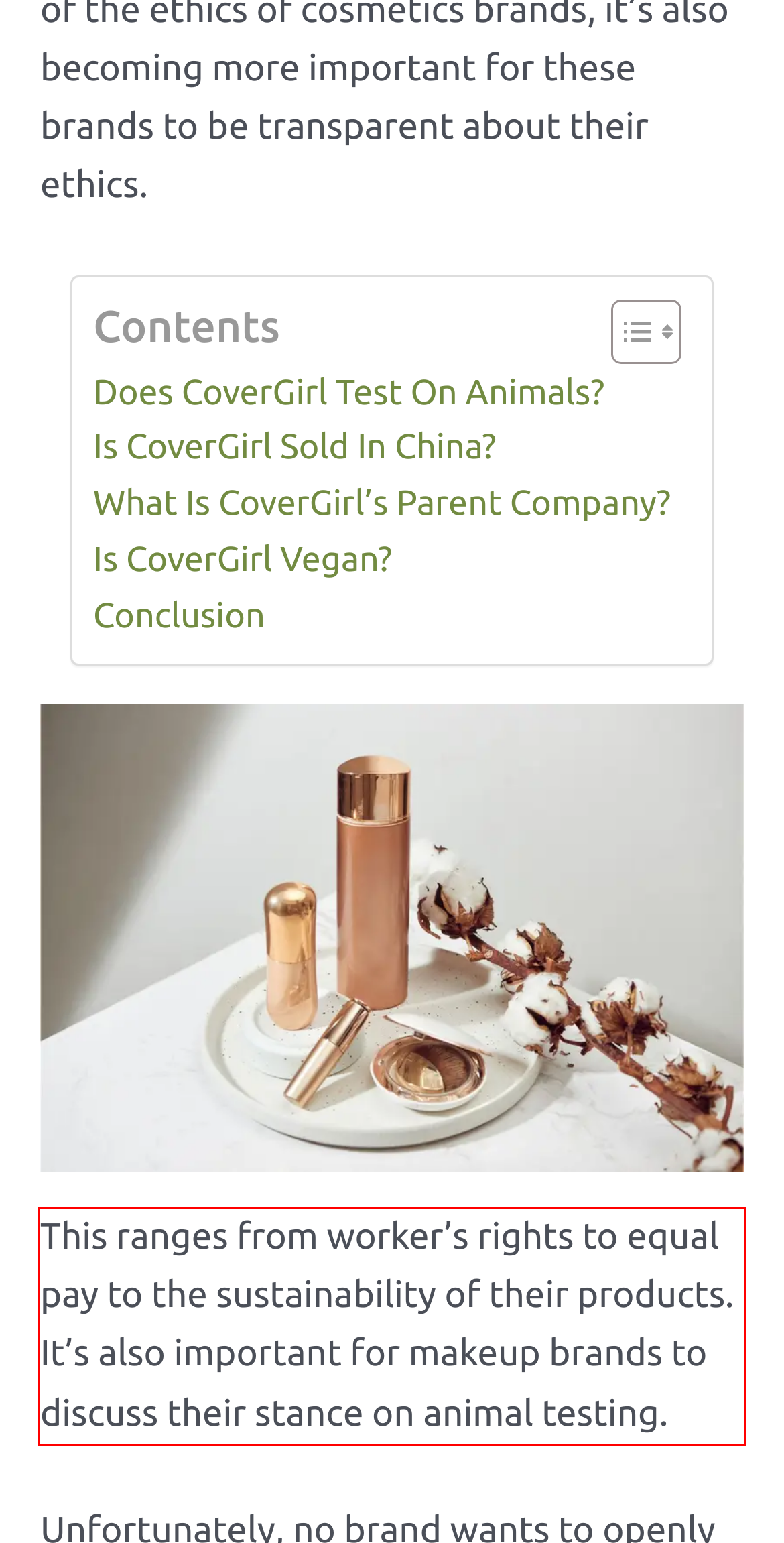Please look at the webpage screenshot and extract the text enclosed by the red bounding box.

This ranges from worker’s rights to equal pay to the sustainability of their products. It’s also important for makeup brands to discuss their stance on animal testing.